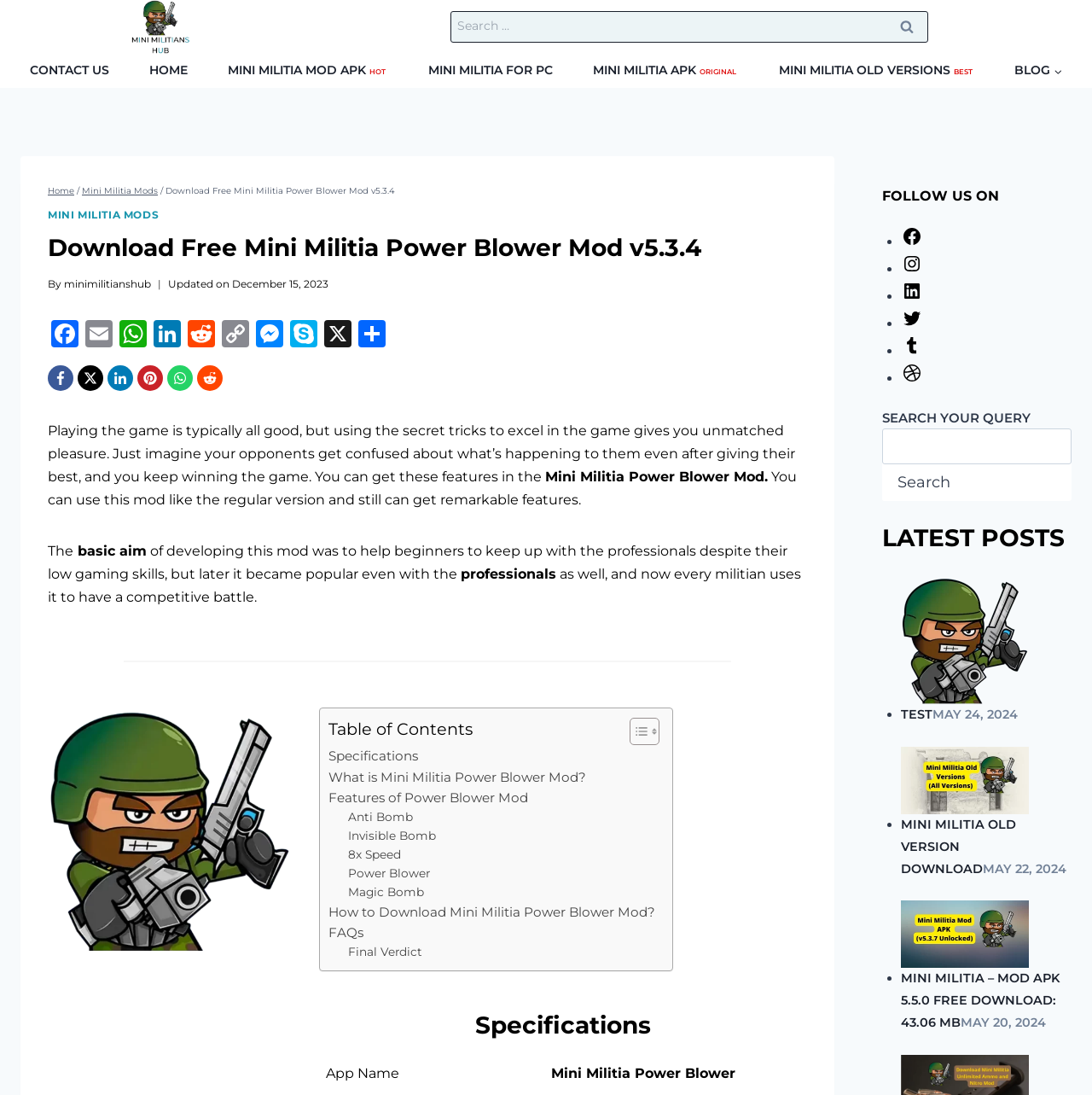Locate the bounding box coordinates of the clickable area needed to fulfill the instruction: "Click on CONTACT US".

[0.019, 0.049, 0.108, 0.08]